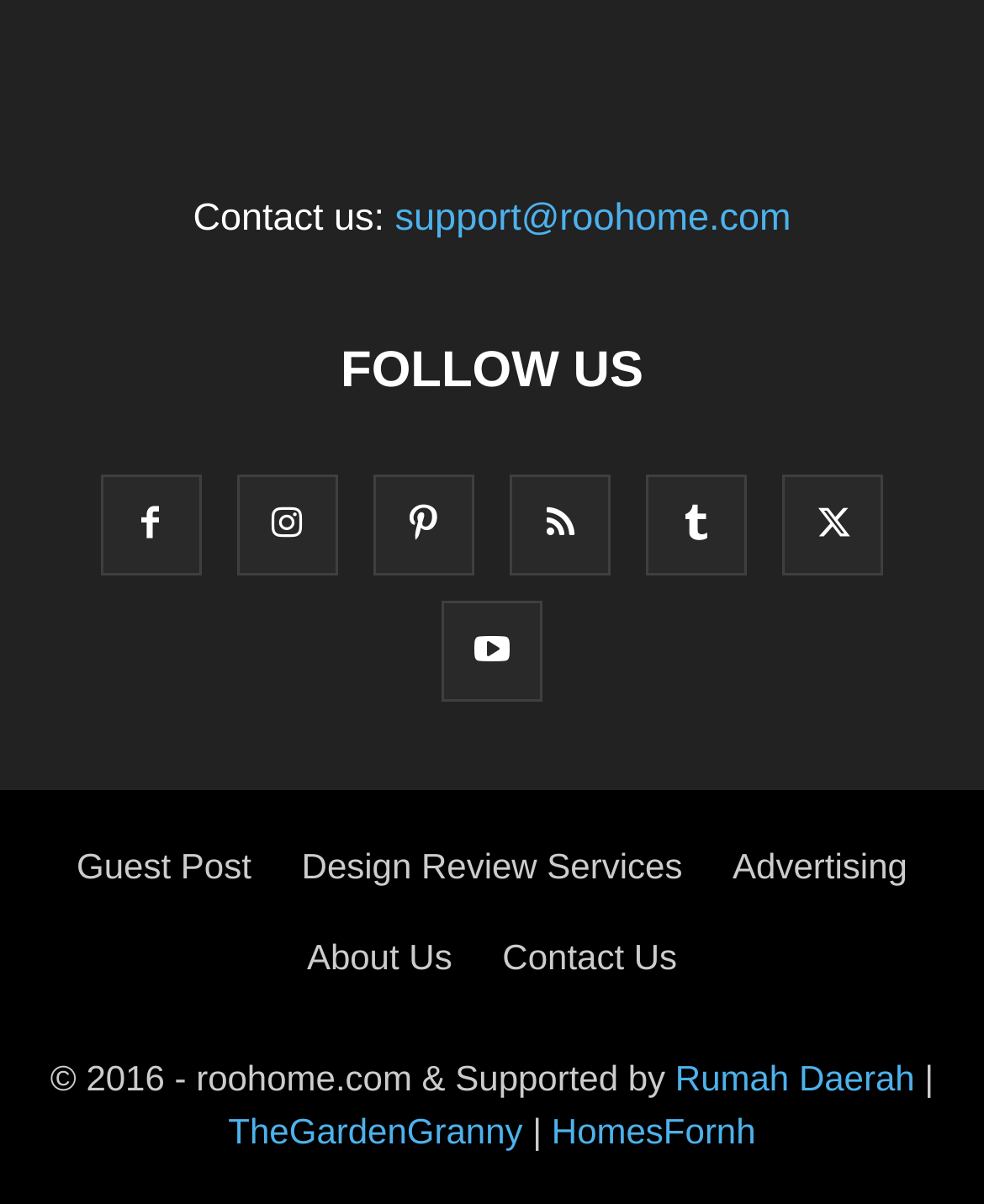Utilize the details in the image to give a detailed response to the question: What is the copyright year of the website?

The copyright information is located at the bottom of the webpage, which states '© 2016 - roohome.com & Supported by'.